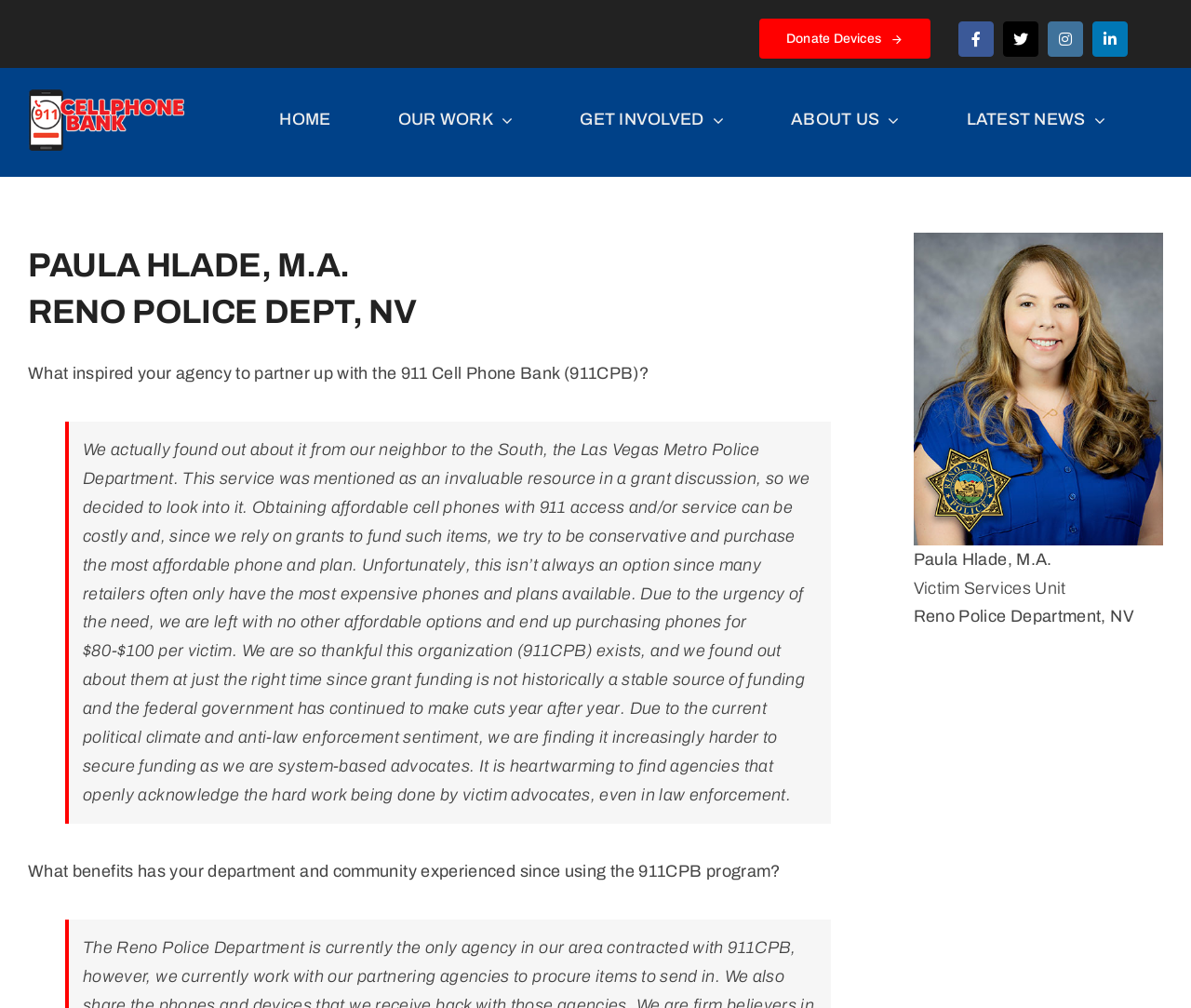Based on the image, give a detailed response to the question: Why did the Reno Police Department decide to look into the 911 Cell Phone Bank?

I found the answer by reading the text in the blockquote, which says 'This service was mentioned as an invaluable resource in a grant discussion, so we decided to look into it'.